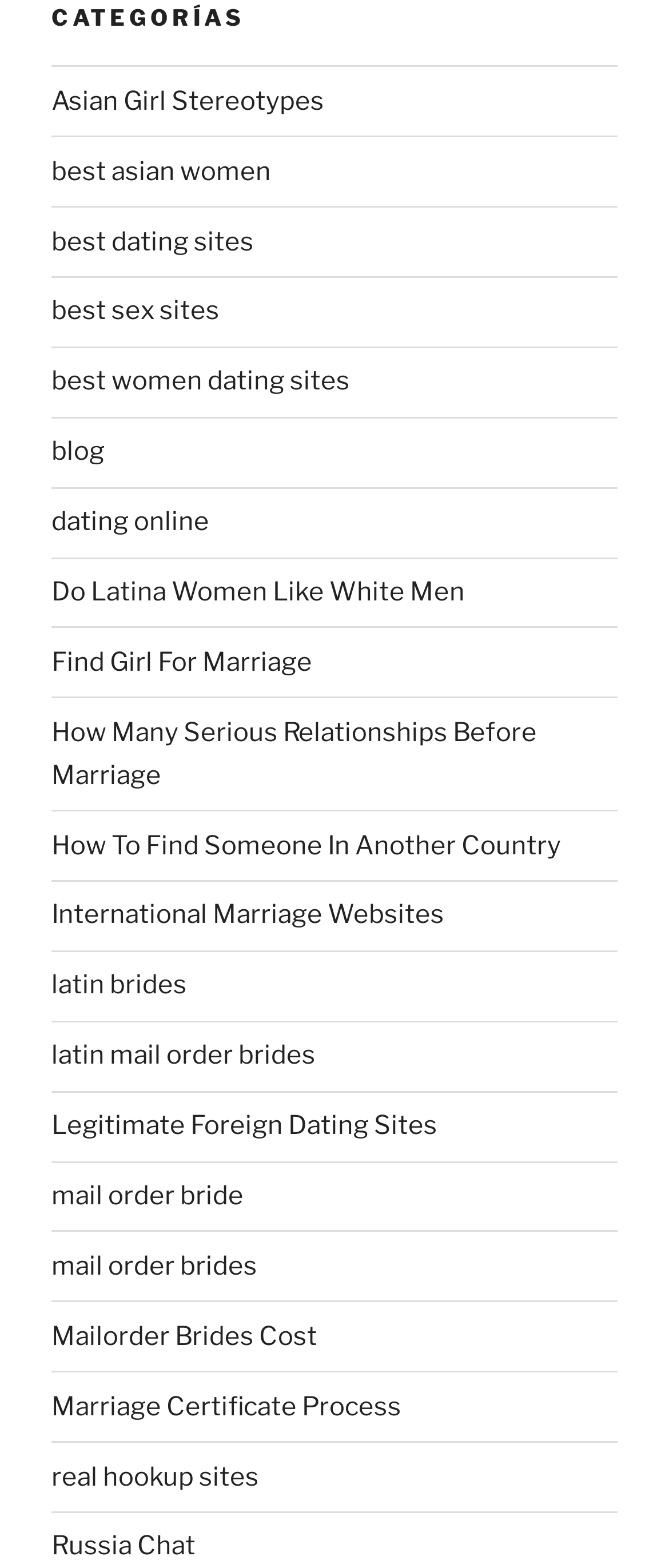Find the bounding box coordinates for the area that must be clicked to perform this action: "Click on 'Asian Girl Stereotypes'".

[0.077, 0.054, 0.485, 0.074]